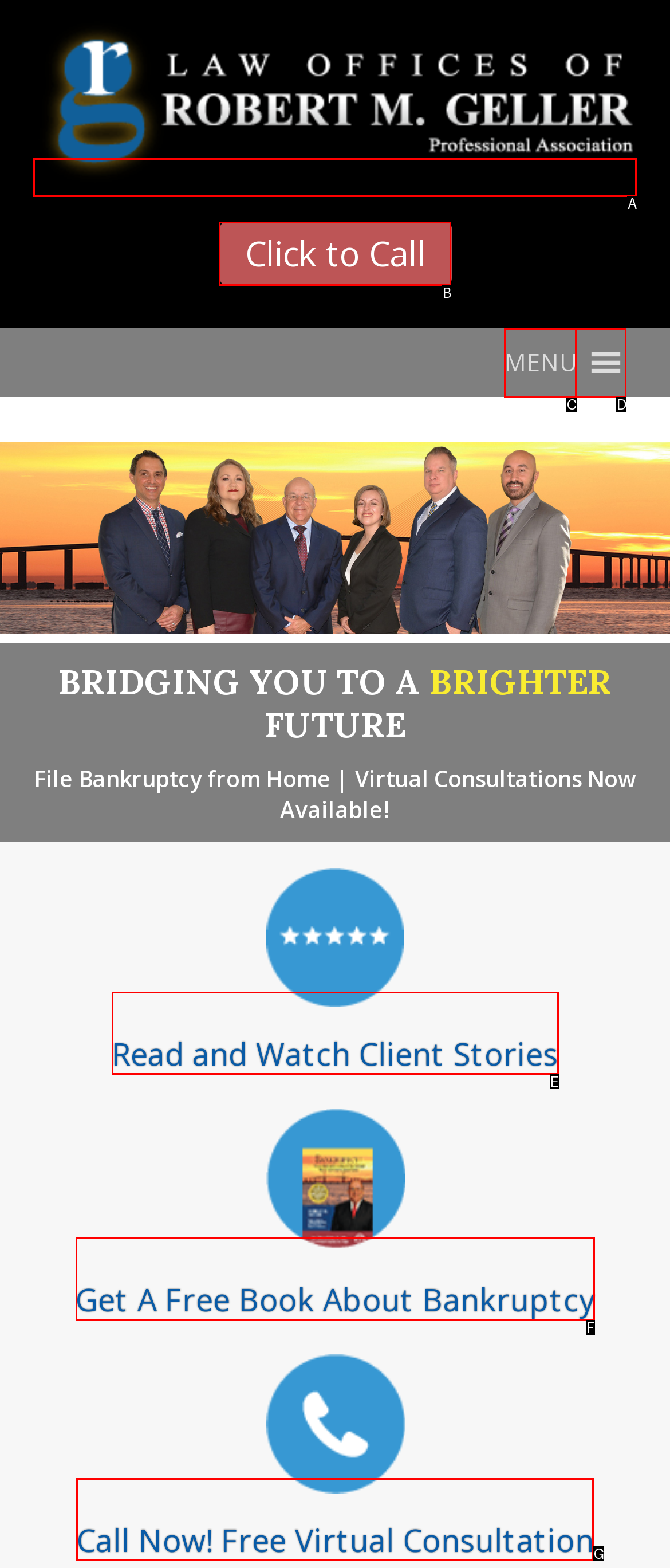Determine which HTML element best suits the description: Click to Call. Reply with the letter of the matching option.

B